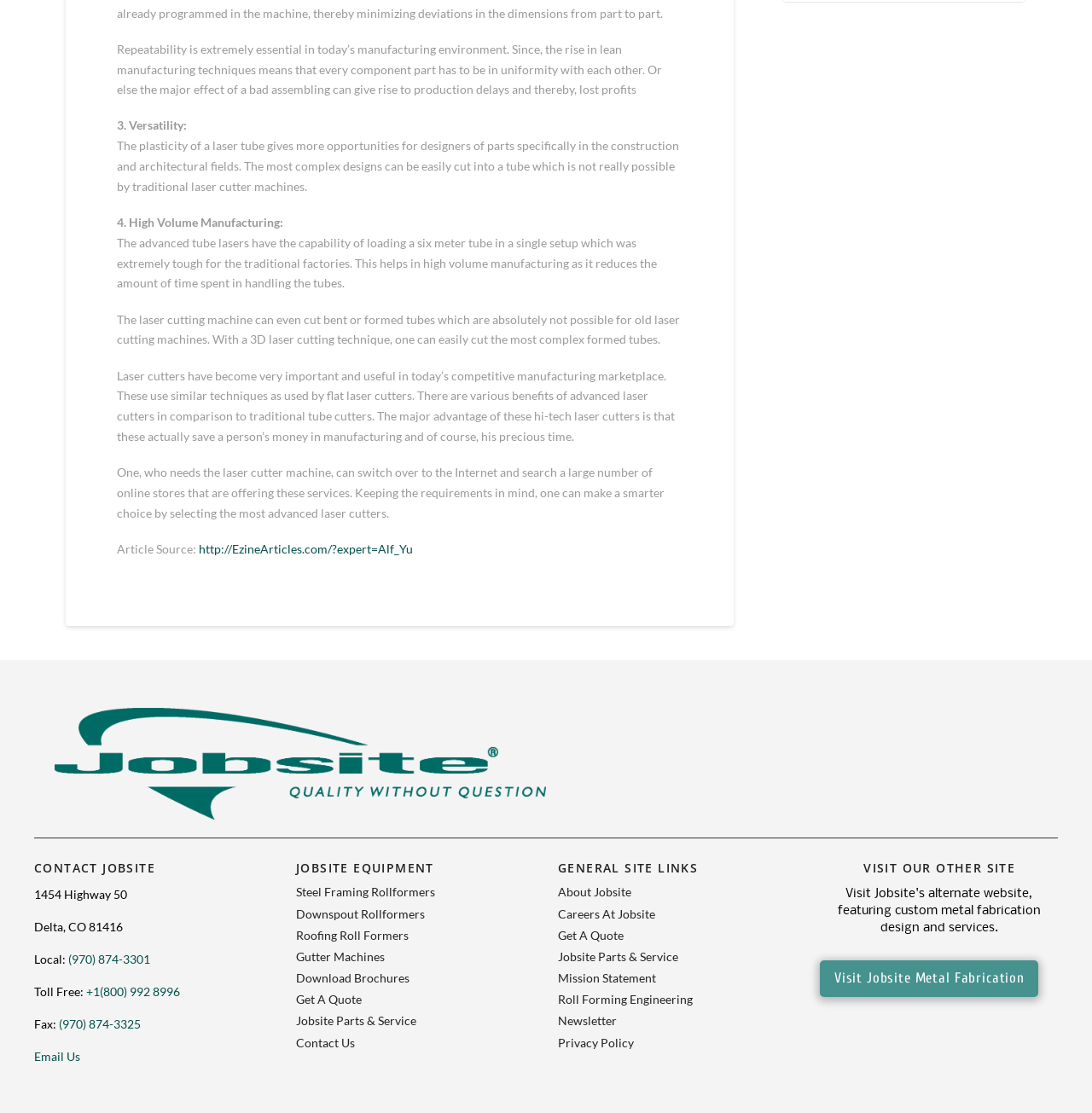Can you find the bounding box coordinates for the element that needs to be clicked to execute this instruction: "Email Us"? The coordinates should be given as four float numbers between 0 and 1, i.e., [left, top, right, bottom].

[0.031, 0.943, 0.073, 0.956]